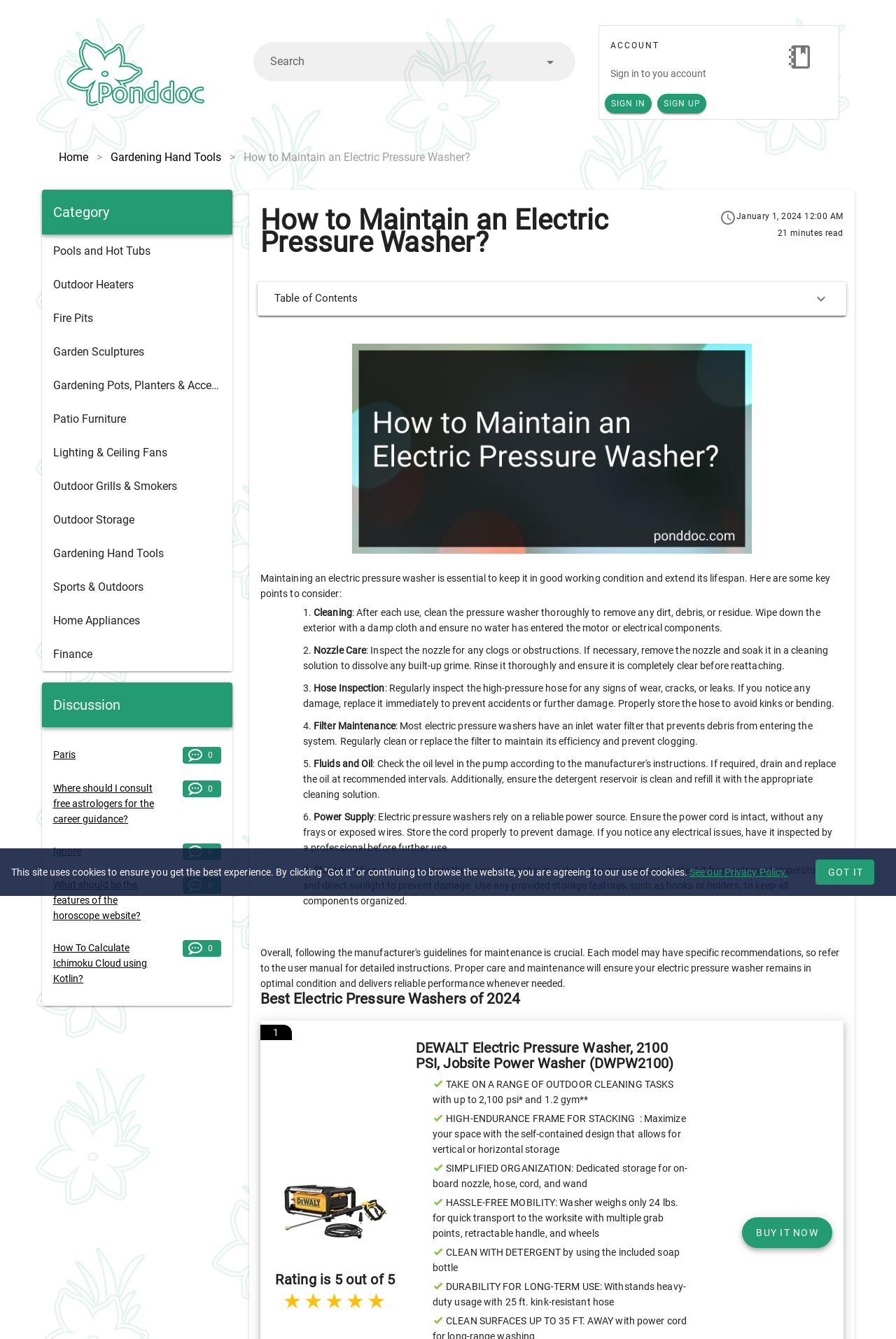Identify the bounding box coordinates of the region that needs to be clicked to carry out this instruction: "Go to the Home page". Provide these coordinates as four float numbers ranging from 0 to 1, i.e., [left, top, right, bottom].

[0.065, 0.111, 0.098, 0.124]